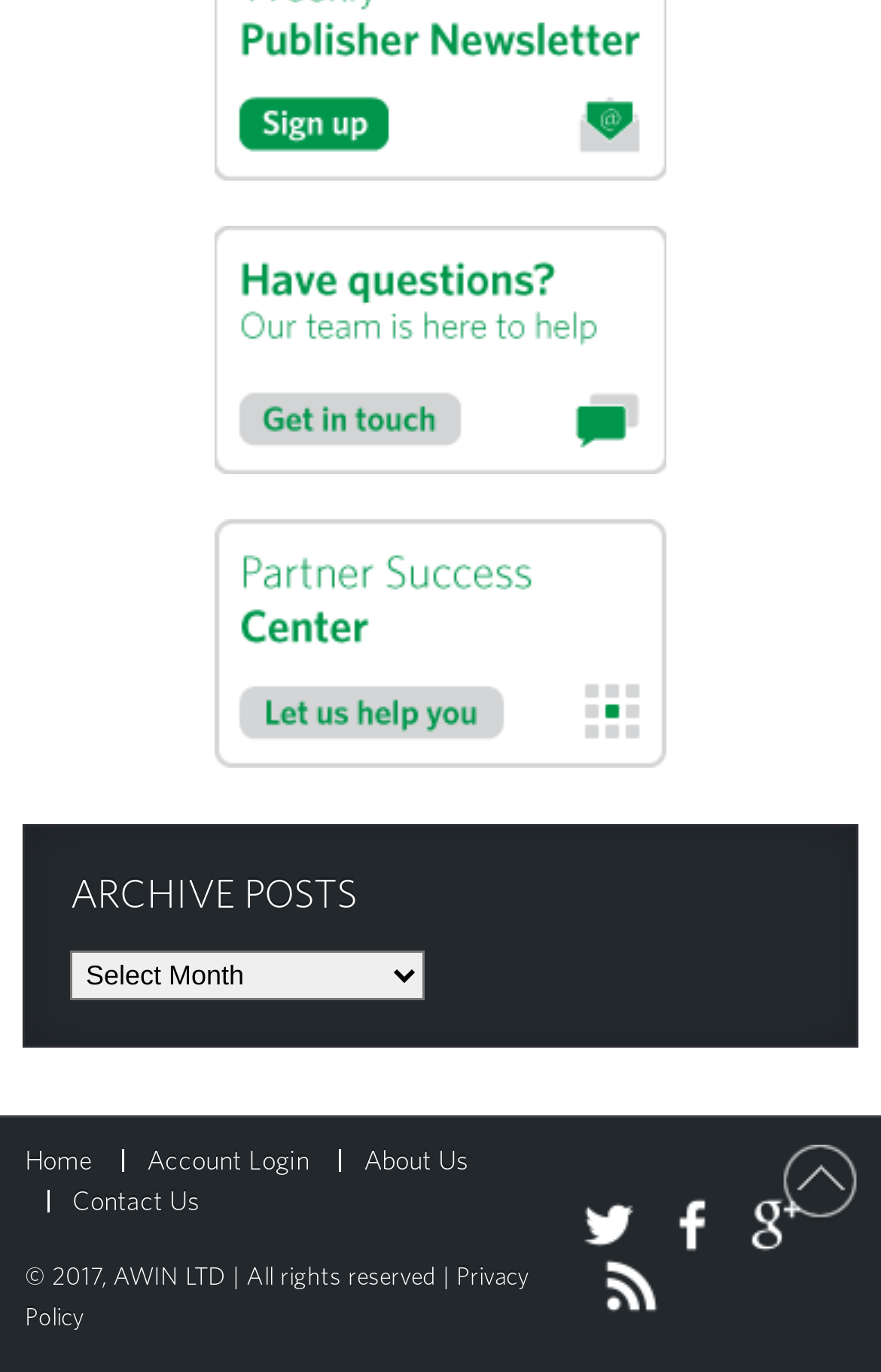Using the provided element description: "Contact Us", determine the bounding box coordinates of the corresponding UI element in the screenshot.

[0.082, 0.861, 0.226, 0.891]